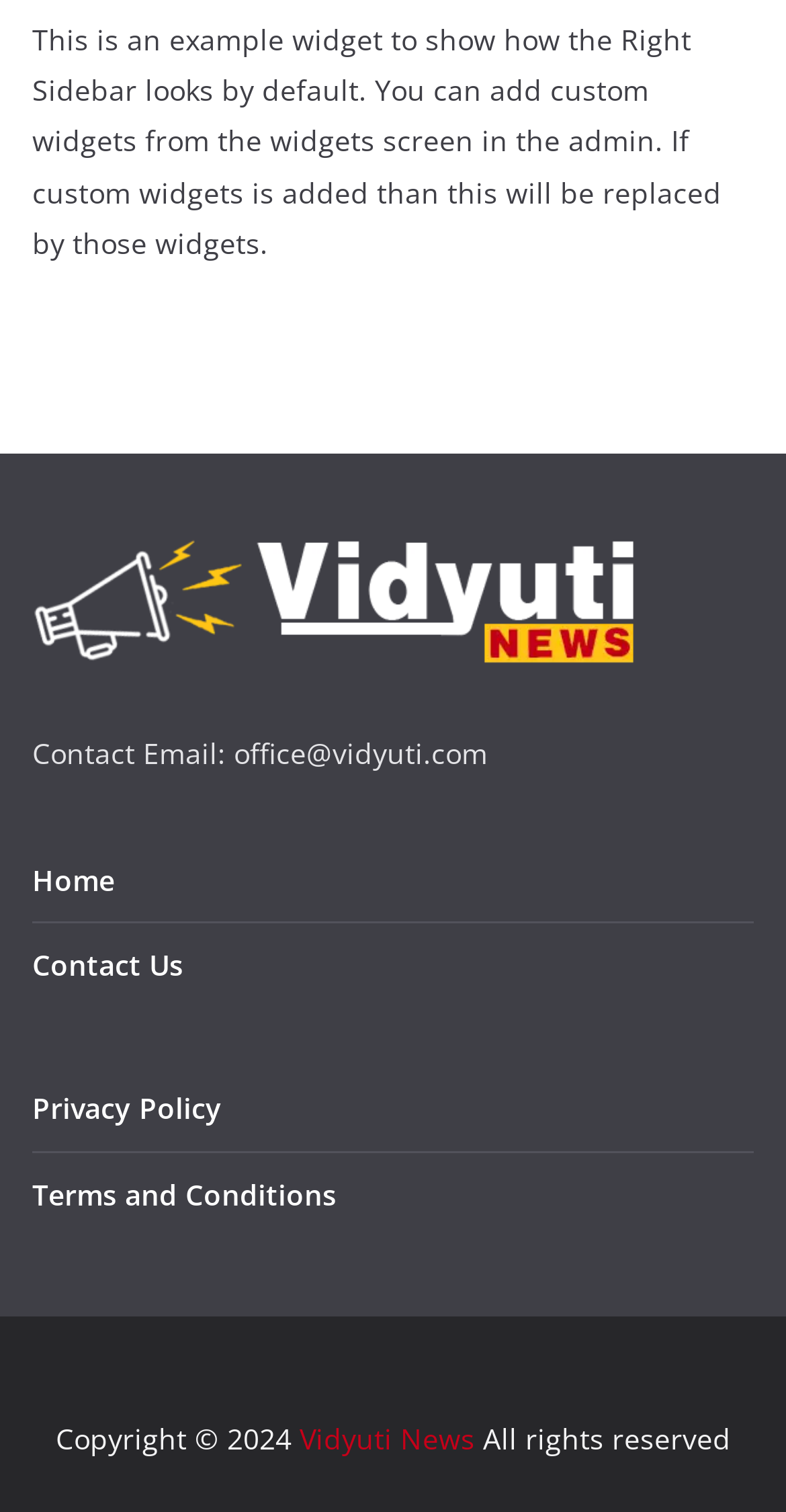What is the year of copyright?
Answer the question with just one word or phrase using the image.

2024